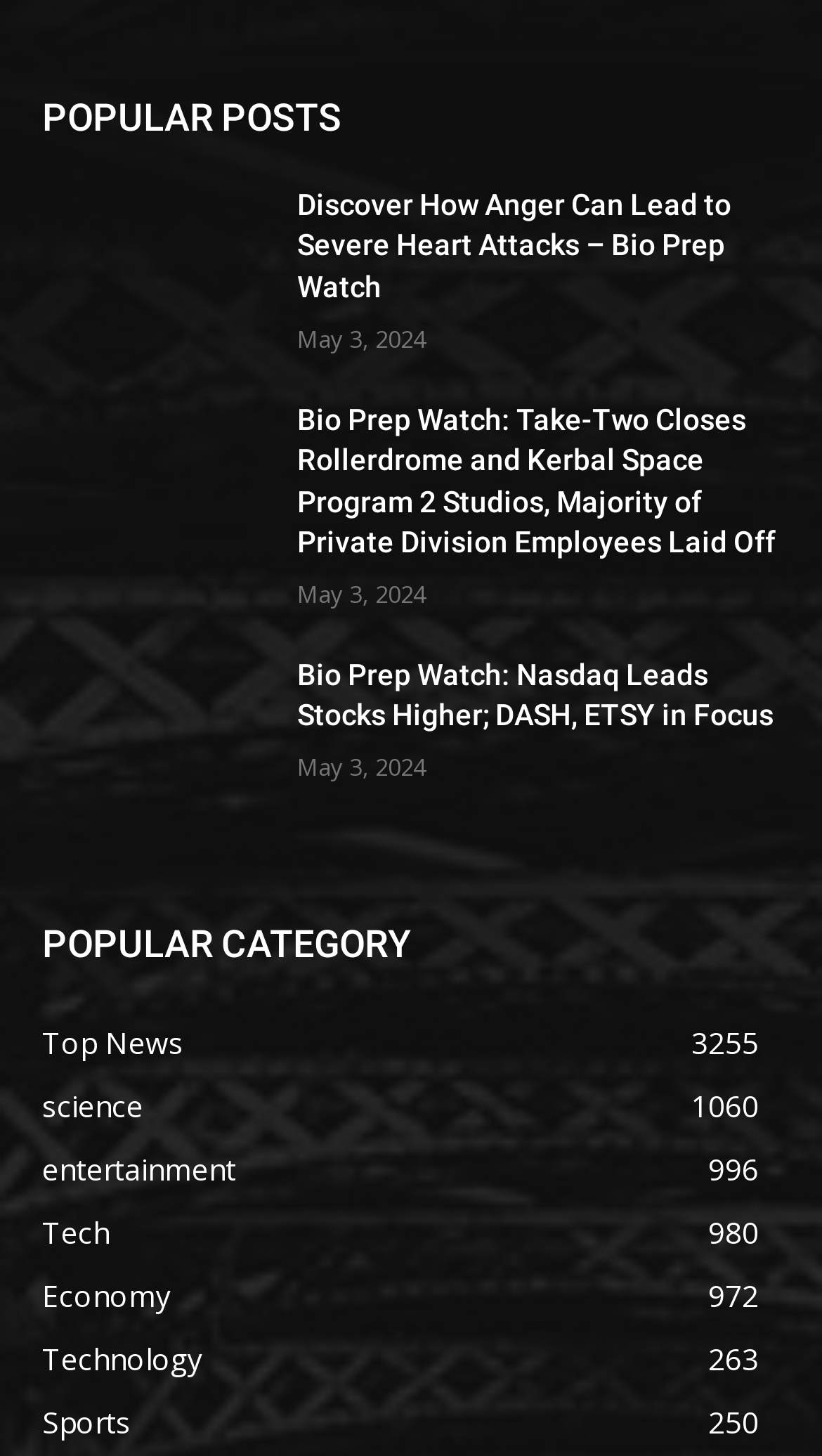What is the name of the website or publication?
Please provide a comprehensive answer to the question based on the webpage screenshot.

The name of the website or publication is inferred from the repeated mentions of 'Bio Prep Watch' in the popular post titles and links.